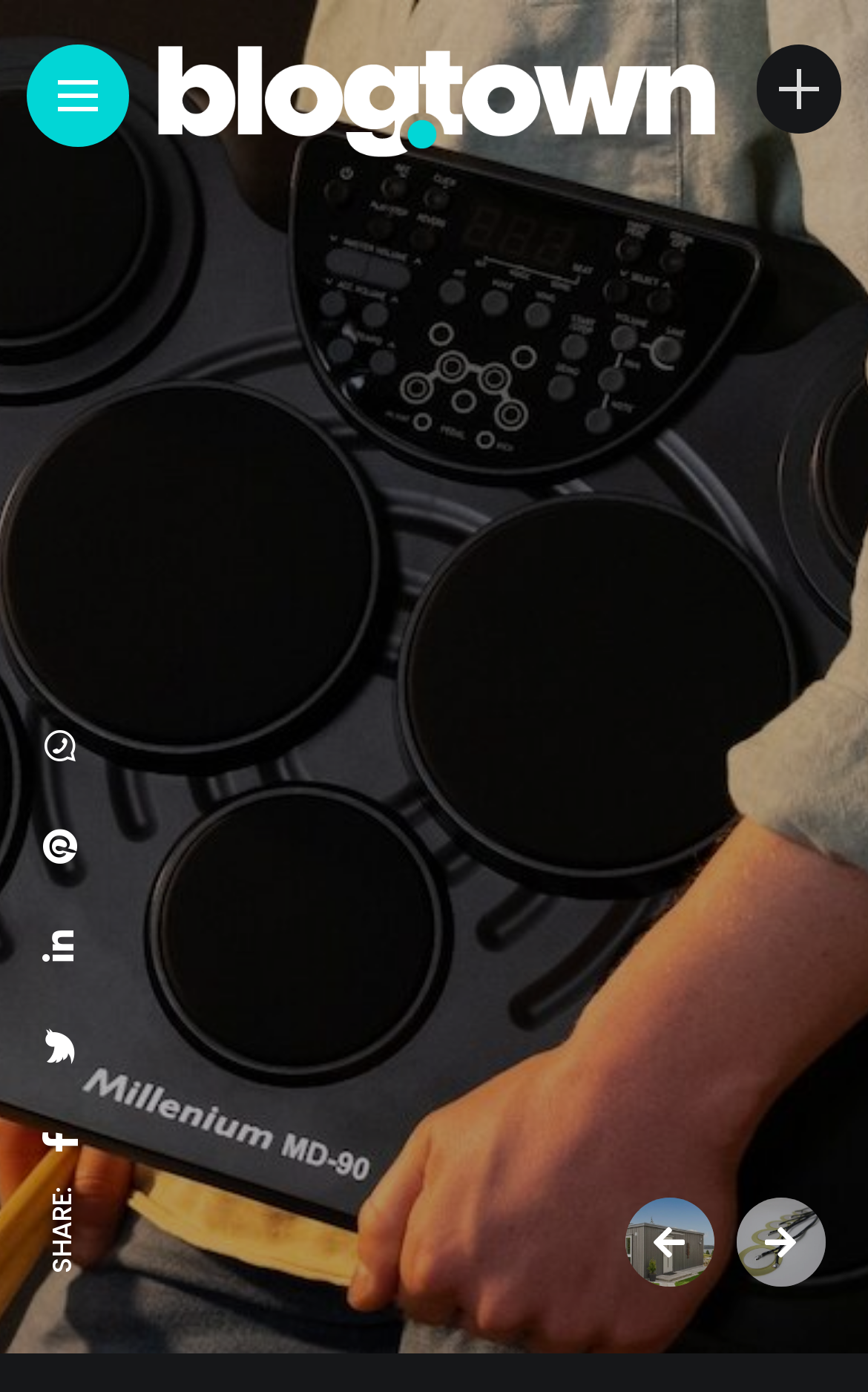Summarize the contents and layout of the webpage in detail.

The webpage is about a blog discussing E-drums, with a focus on the trend of buying consumer goods on installments. At the top of the page, there is a header section that spans the entire width, containing a logo image of "BlogTown" on the left side, accompanied by a text link "BlogTown" on the right side. Below the header, there is a prominent link on the right side of the page.

On the bottom left side of the page, there is a section with five social media links, each represented by an icon, arranged vertically. The icons are for sharing the content, and they are labeled with their respective Unicode characters. Above these social media links, there is a static text "SHARE:".

The overall layout of the page is simple, with a clear separation between the header section and the rest of the content. The use of icons and text links creates a visually appealing and easy-to-navigate interface.